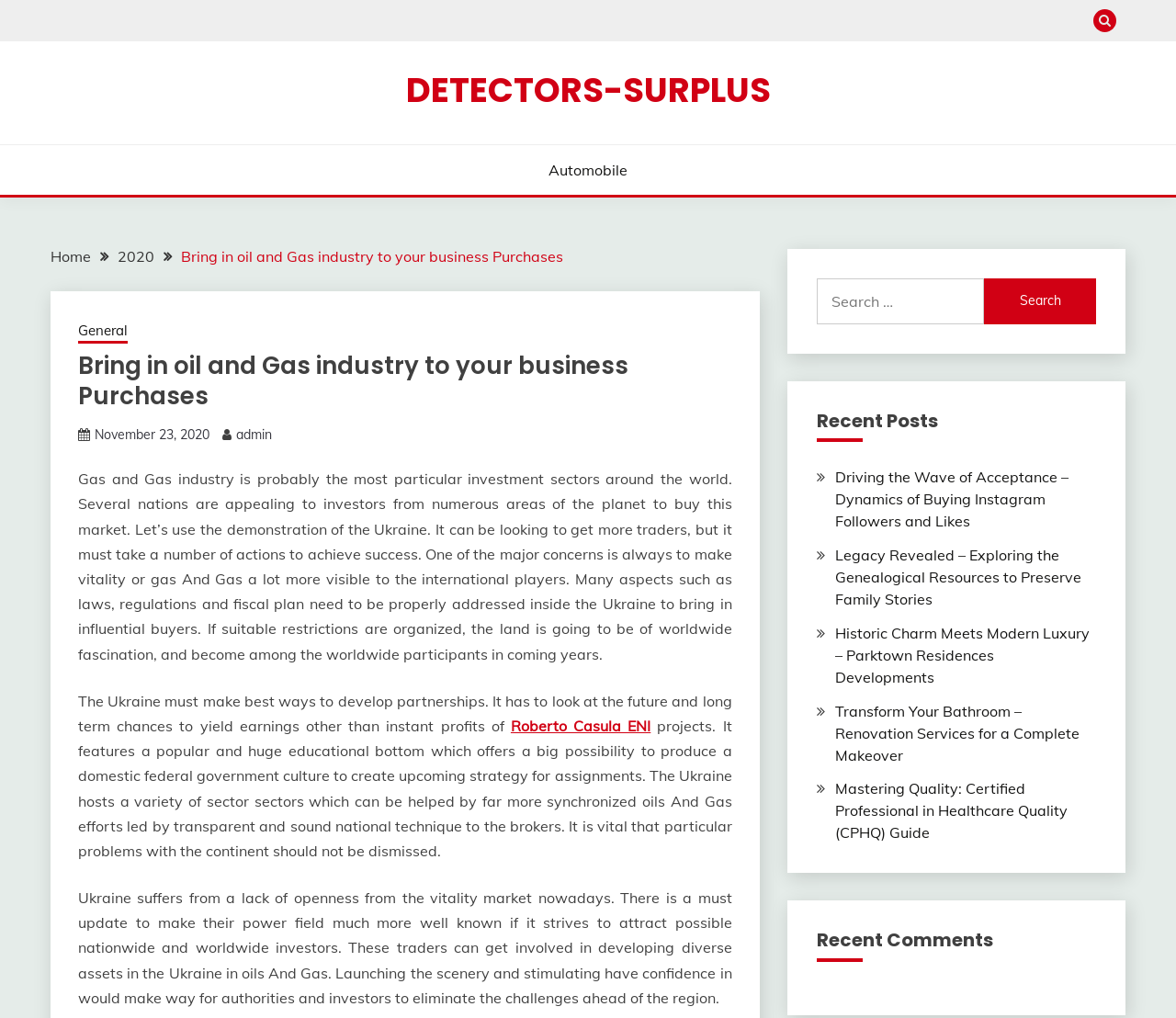Describe every aspect of the webpage comprehensively.

The webpage is about bringing in the oil and gas industry to business purchases, specifically focusing on the Ukraine. At the top right corner, there is a button with a font awesome icon. Below it, there is a link to the website's homepage, "DETECTORS-SURPLUS", and a link to the "Automobile" category.

On the left side, there is a navigation menu with breadcrumbs, showing the current page's hierarchy. The page title, "Bring in oil and Gas industry to your business Purchases", is displayed prominently. Below it, there is a heading with the same title, followed by a paragraph of text discussing the importance of making the oil and gas industry more visible to international players in the Ukraine.

The text continues with several paragraphs, discussing the need for the Ukraine to develop partnerships, create a domestic government culture, and address issues with the energy market. There are also links to related articles, such as "Roberto Casula ENI".

On the right side, there is a search bar with a label "Search for:" and a button to submit the search query. Below it, there is a heading "Recent Posts" with links to several articles, including "Driving the Wave of Acceptance – Dynamics of Buying Instagram Followers and Likes", "Legacy Revealed – Exploring the Genealogical Resources to Preserve Family Stories", and others. Finally, there is a heading "Recent Comments" at the bottom right corner.